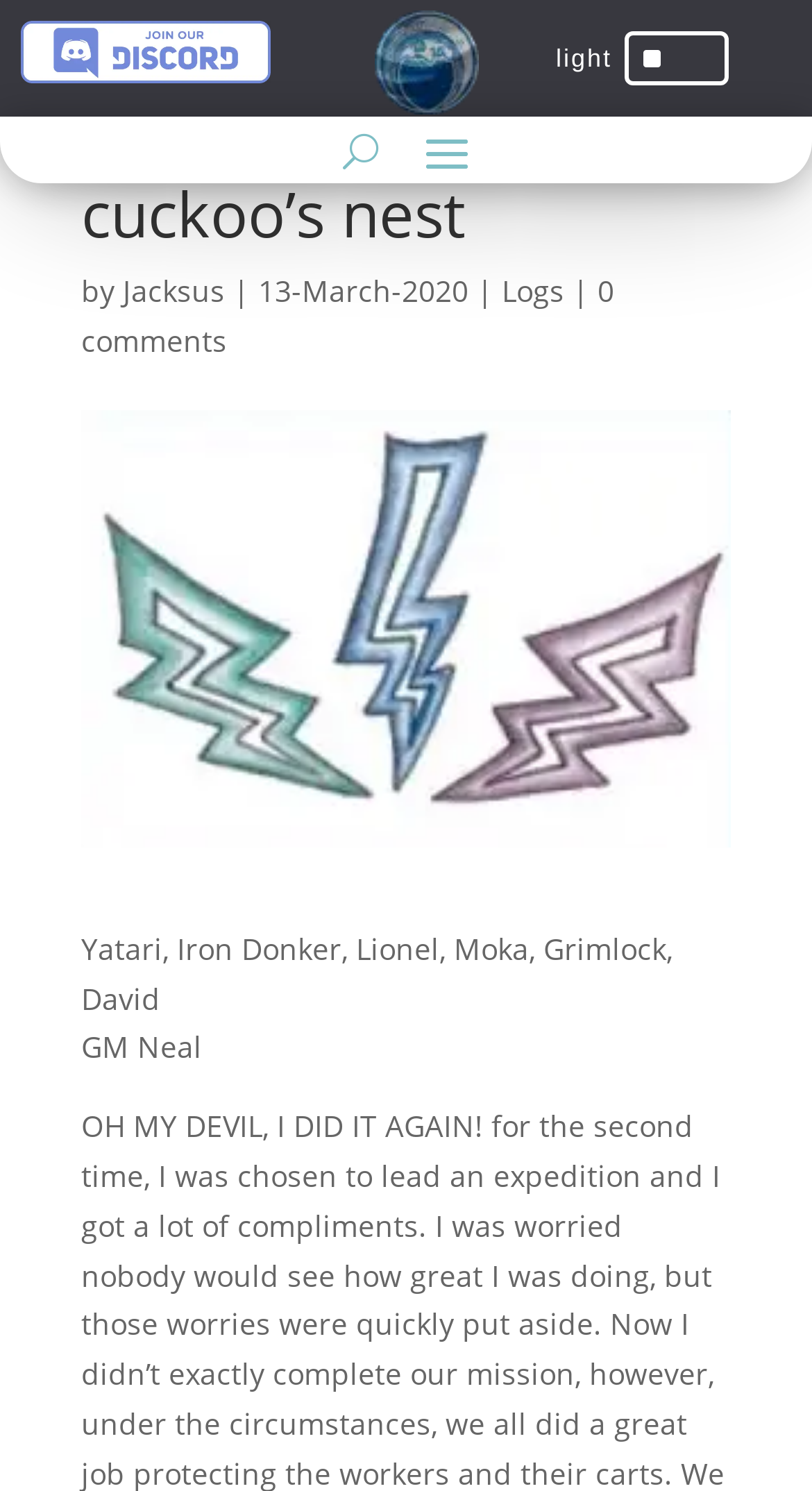Who are the players mentioned in the book?
Using the visual information, reply with a single word or short phrase.

Yatari, Iron Donker, Lionel, Moka, Grimlock, David